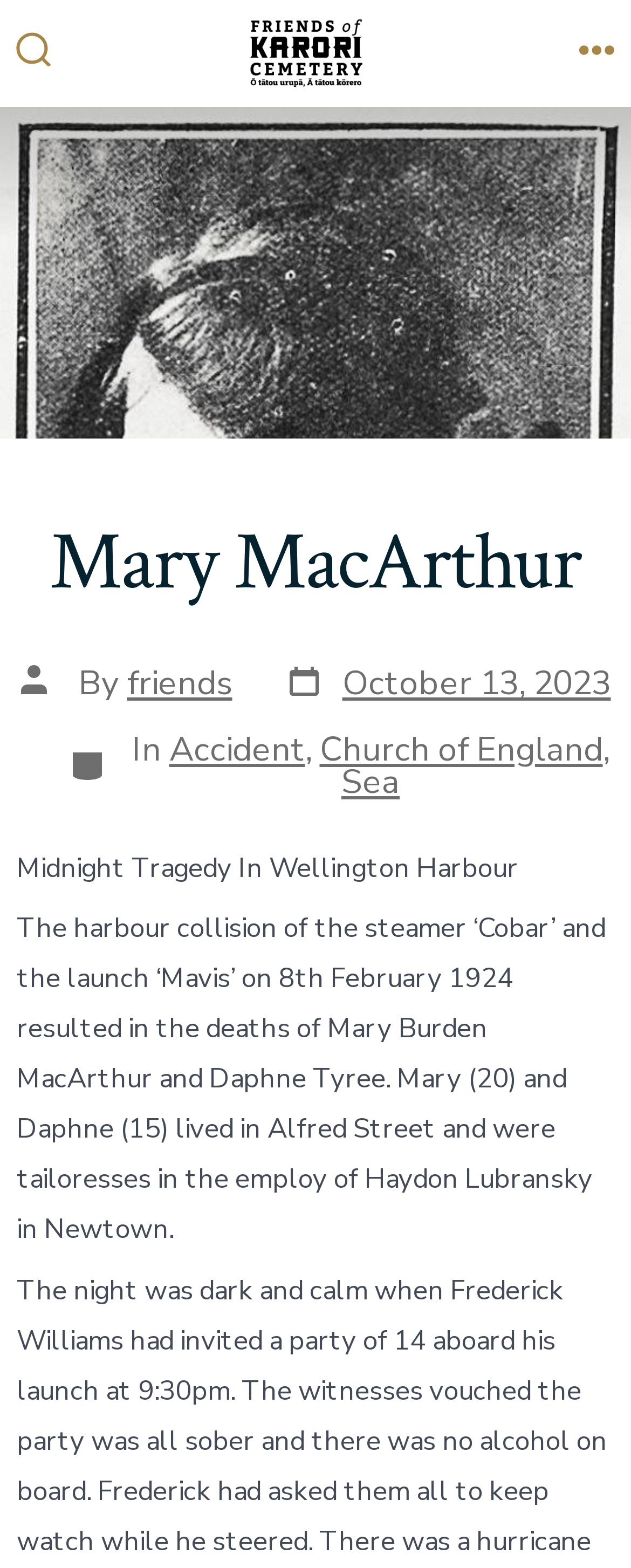What is the name of the person who died in the harbour collision?
Please give a detailed and elaborate explanation in response to the question.

The webpage provides a description of a harbour collision that resulted in the deaths of Mary Burden MacArthur and Daphne Tyree. The name of the person who died in the harbour collision is mentioned in the text as Mary Burden MacArthur.